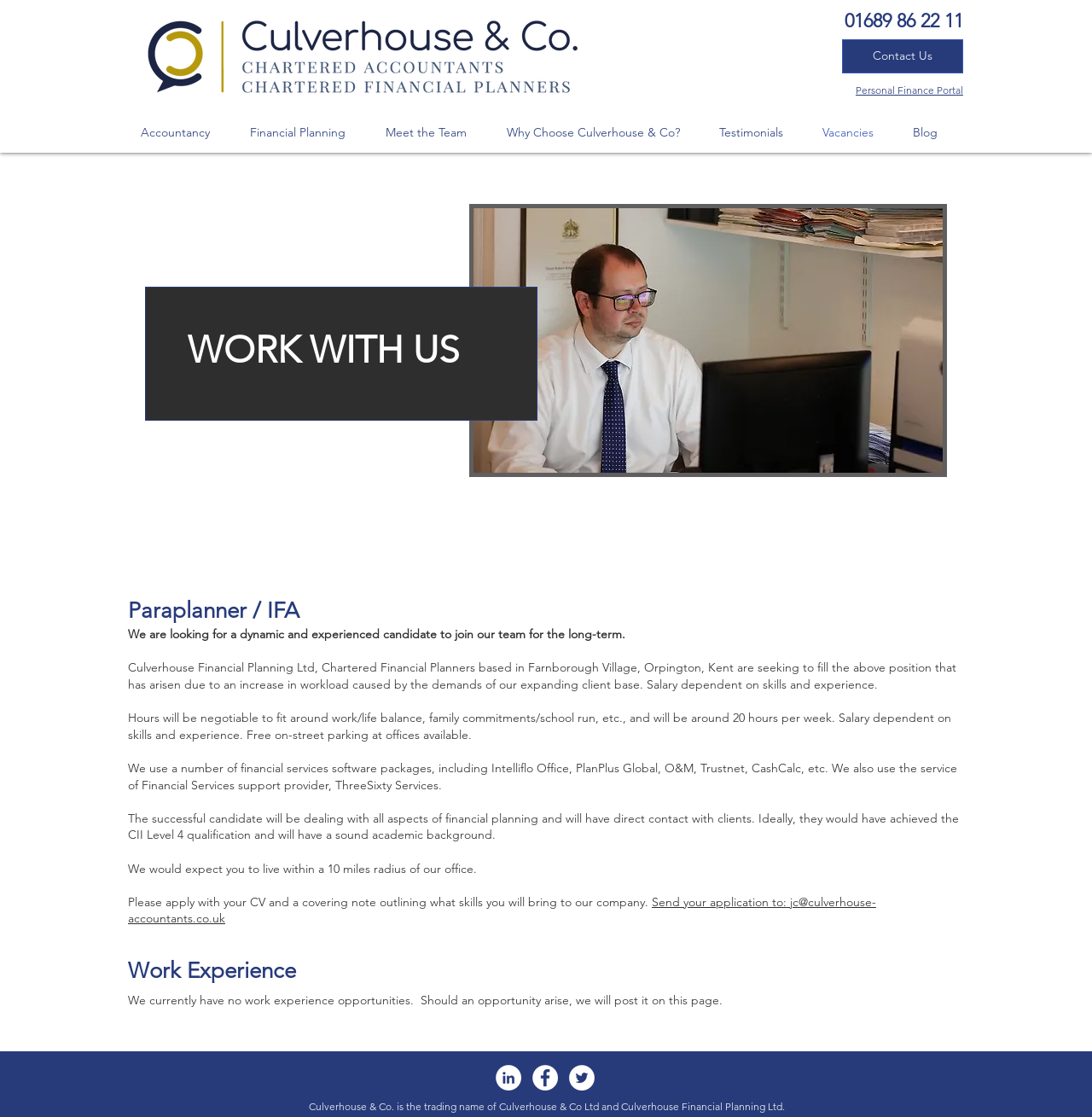Give a one-word or one-phrase response to the question: 
How many hours per week is the job?

20 hours